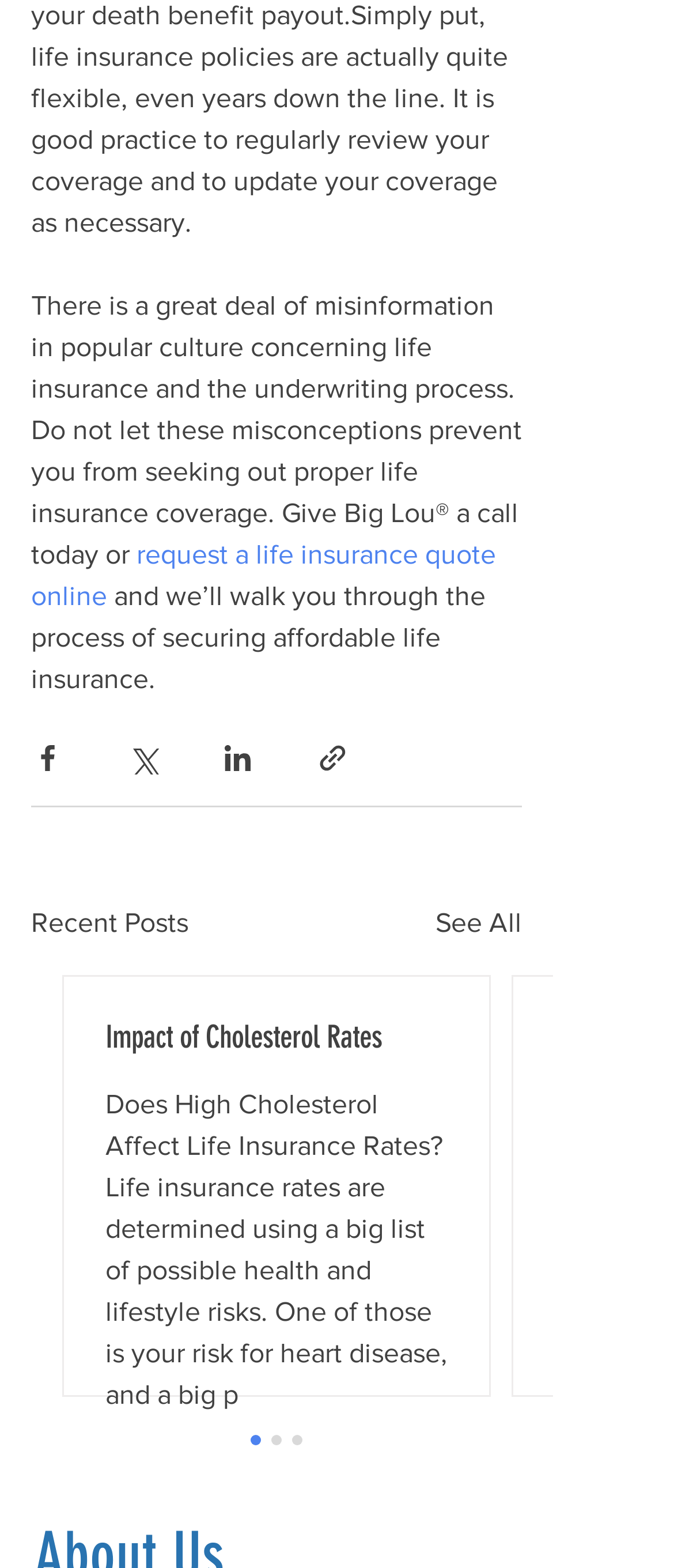Locate the UI element described as follows: "Impact of Cholesterol Rates". Return the bounding box coordinates as four float numbers between 0 and 1 in the order [left, top, right, bottom].

[0.156, 0.65, 0.664, 0.674]